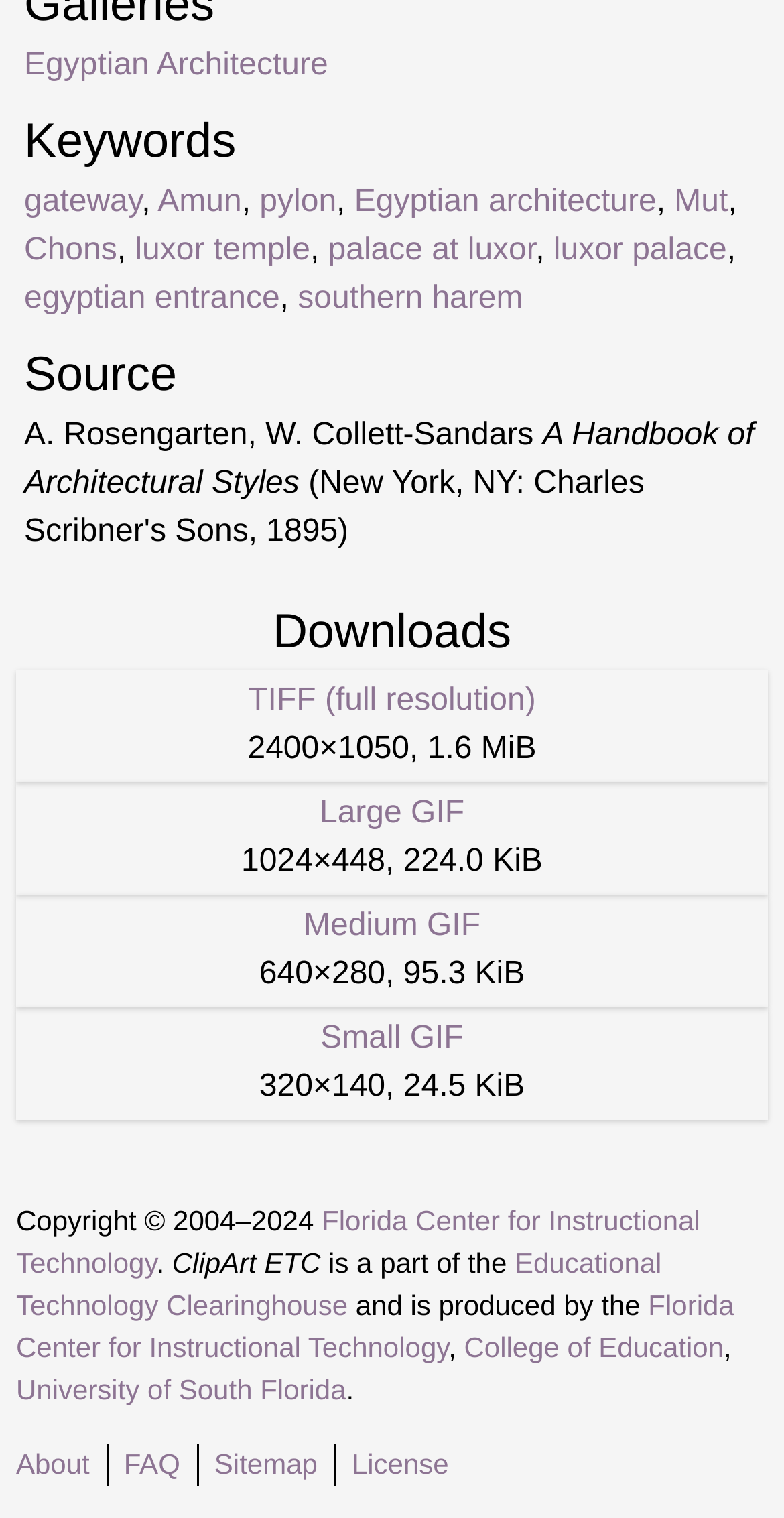Determine the bounding box coordinates of the target area to click to execute the following instruction: "Click on the link to gateway."

[0.031, 0.122, 0.181, 0.144]